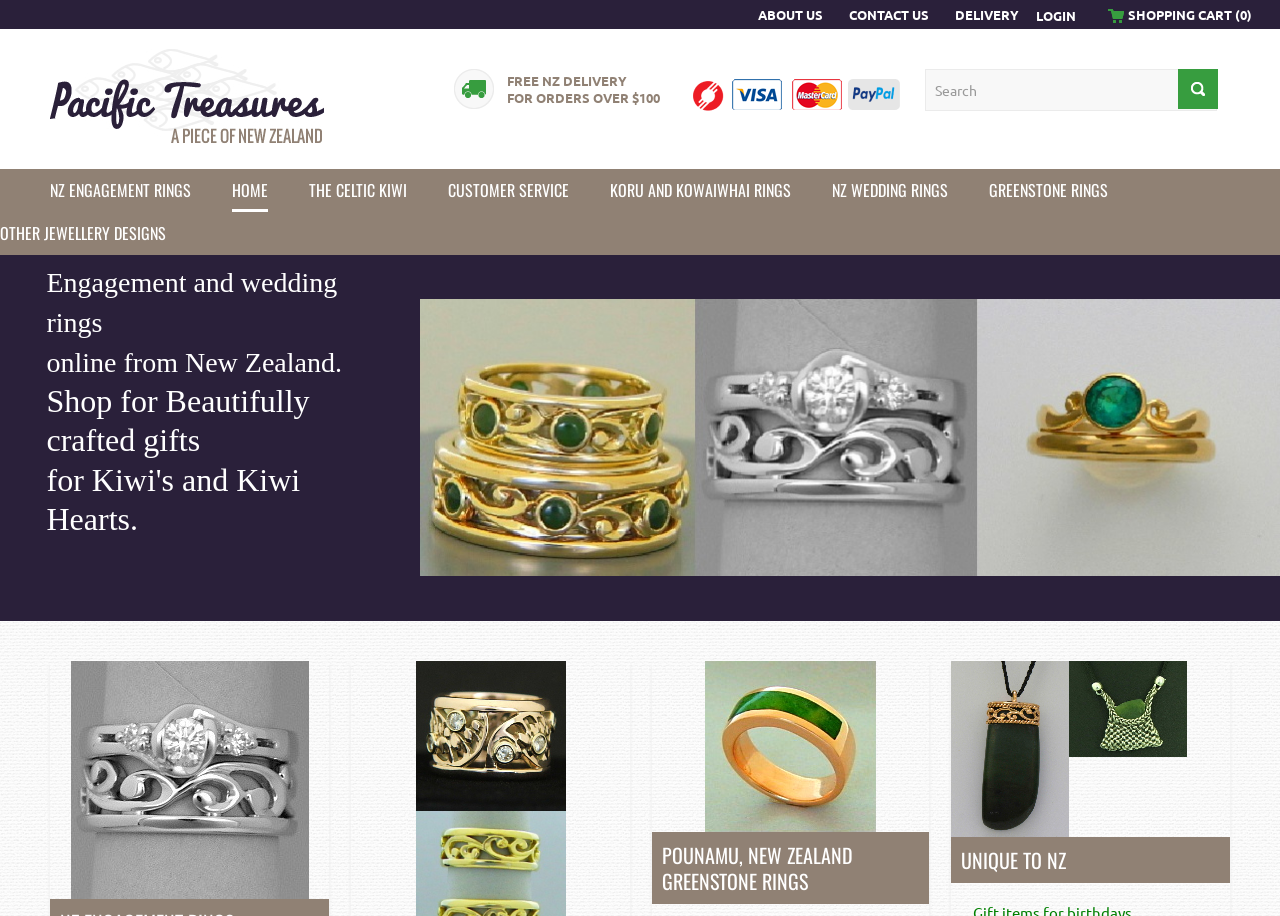Generate the text of the webpage's primary heading.

Engagement and wedding rings
online from New Zealand.
Shop for Beautifully crafted gifts
for Kiwi's and Kiwi Hearts.